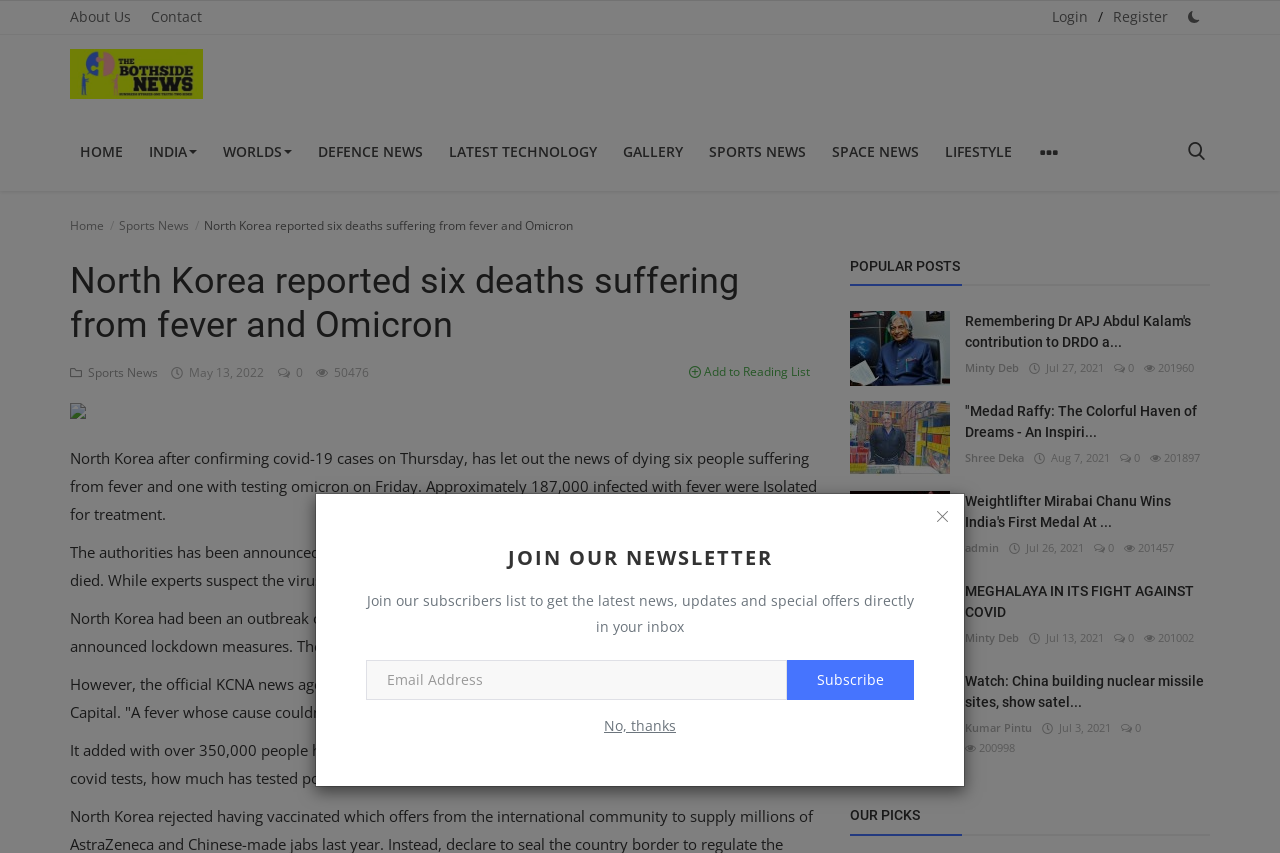Can you show the bounding box coordinates of the region to click on to complete the task described in the instruction: "Subscribe to the newsletter"?

[0.615, 0.773, 0.714, 0.82]